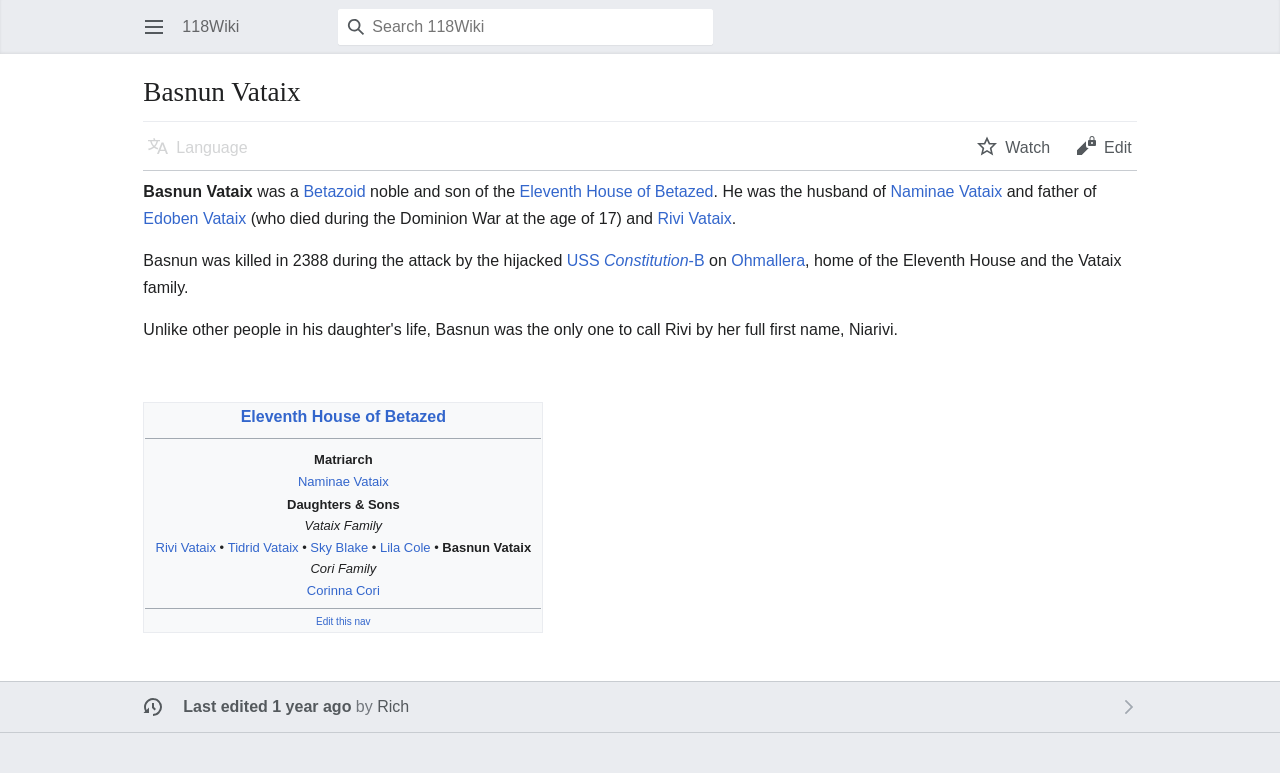Specify the bounding box coordinates of the region I need to click to perform the following instruction: "Edit this page". The coordinates must be four float numbers in the range of 0 to 1, i.e., [left, top, right, bottom].

[0.831, 0.16, 0.894, 0.219]